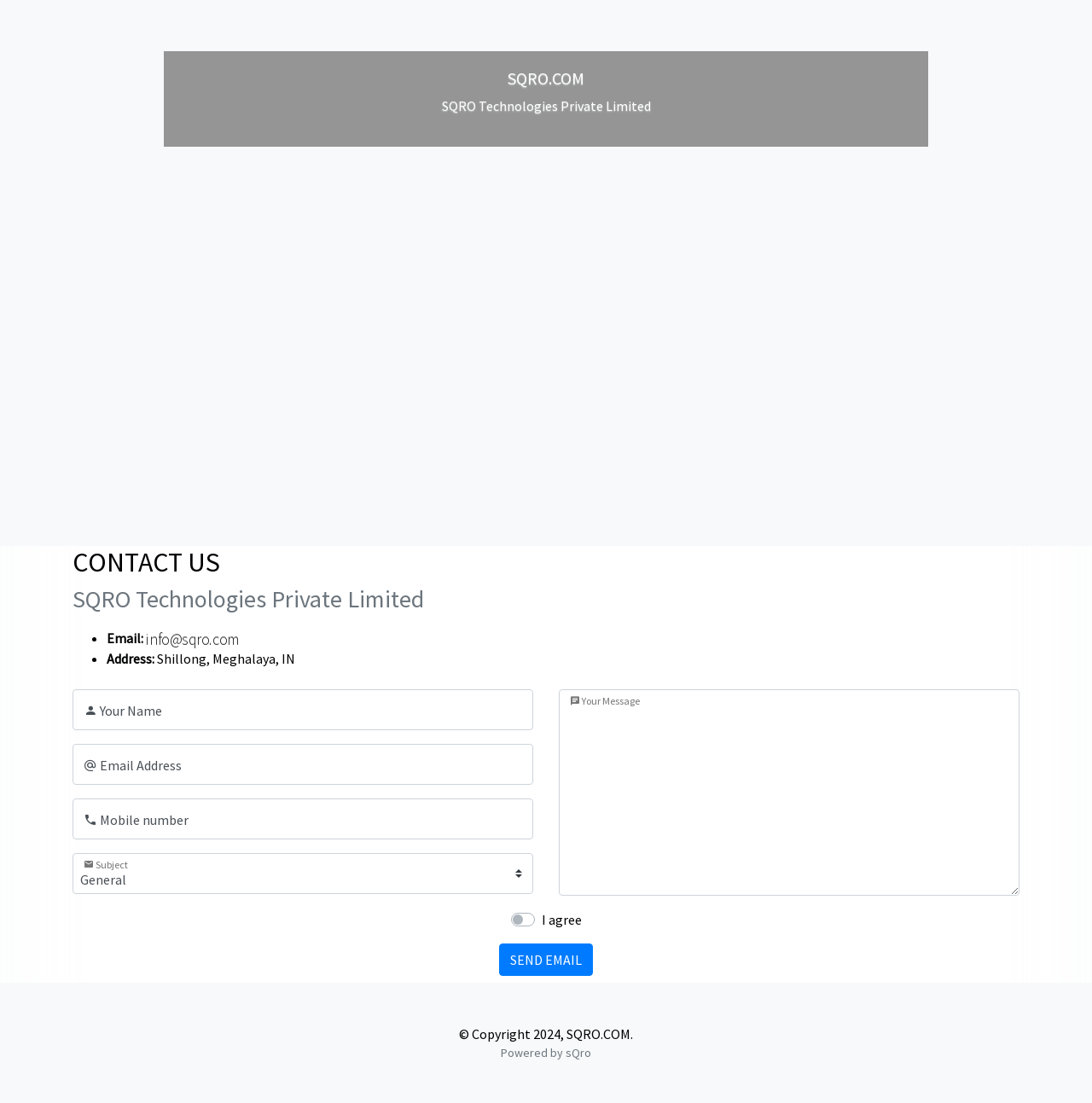Find the bounding box coordinates for the UI element that matches this description: "Send Email".

[0.457, 0.855, 0.543, 0.885]